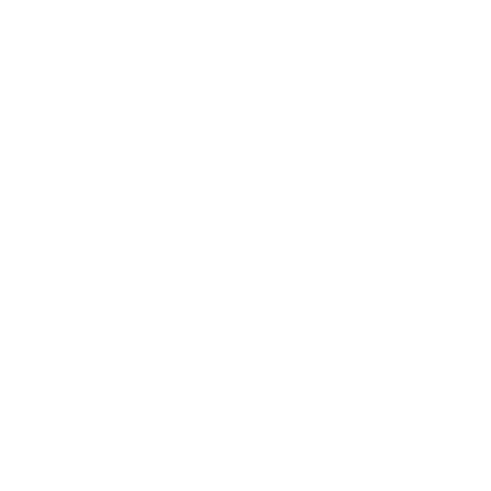Based on the image, provide a detailed and complete answer to the question: 
What is the primary material of the tankards?

The caption describes the tankards as 'fine art pottery', indicating that the primary material is pottery.